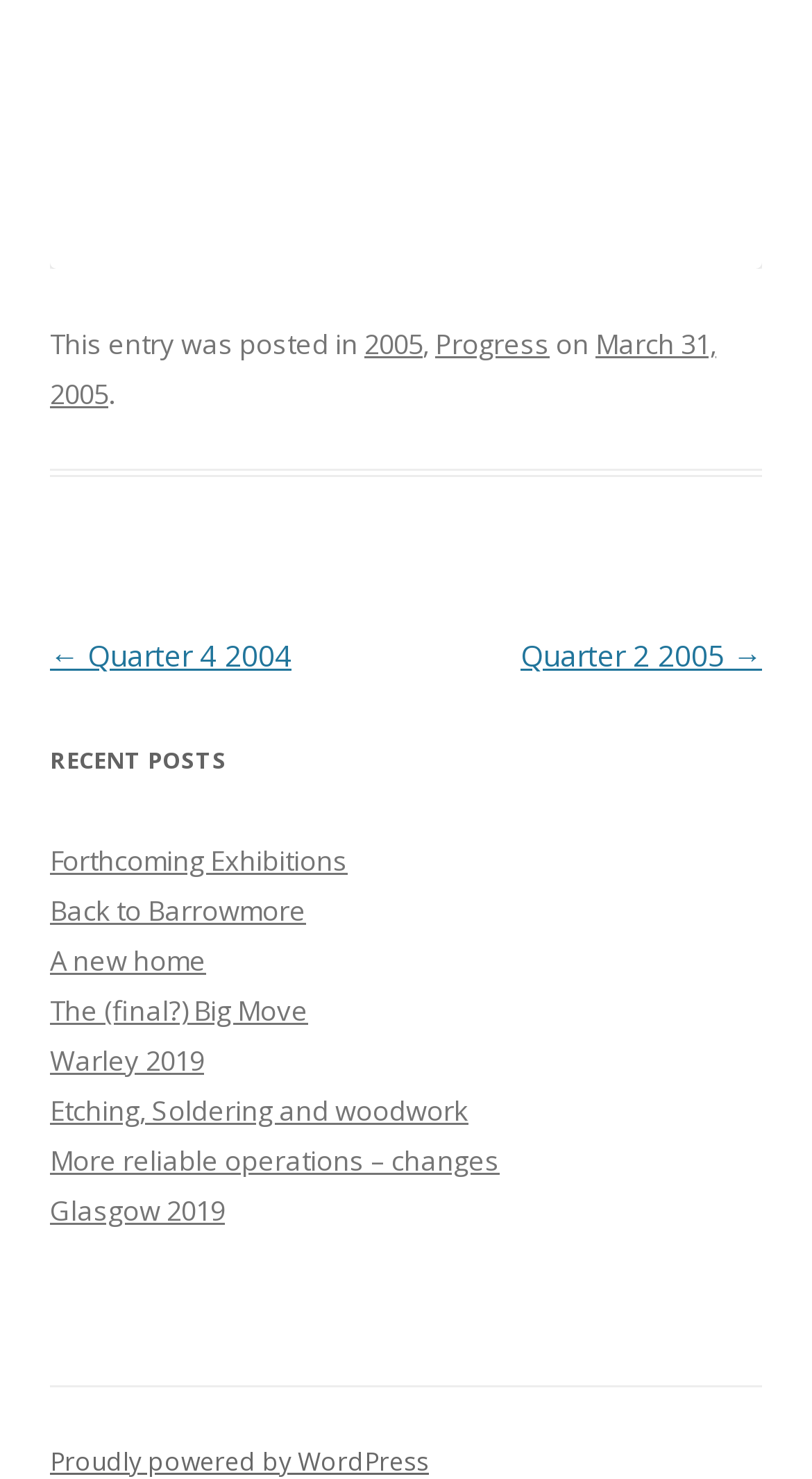Please identify the bounding box coordinates of the region to click in order to complete the task: "visit Glasgow 2019 post". The coordinates must be four float numbers between 0 and 1, specified as [left, top, right, bottom].

[0.062, 0.806, 0.277, 0.831]